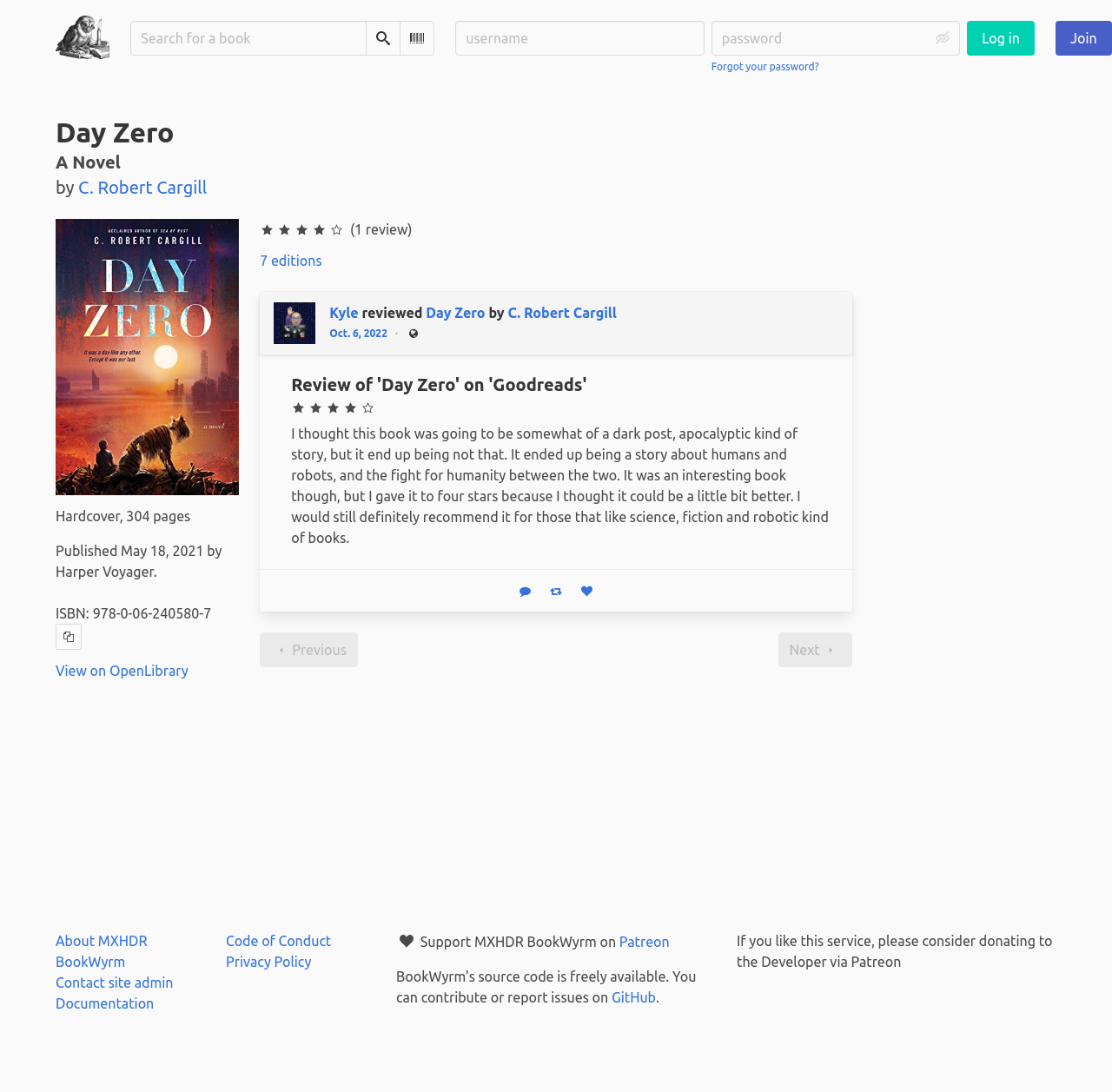What is the publication date of the book?
Using the information from the image, answer the question thoroughly.

The publication date of the book can be found in the static text element on the webpage, which is 'Published May 18, 2021 by Harper Voyager.'.